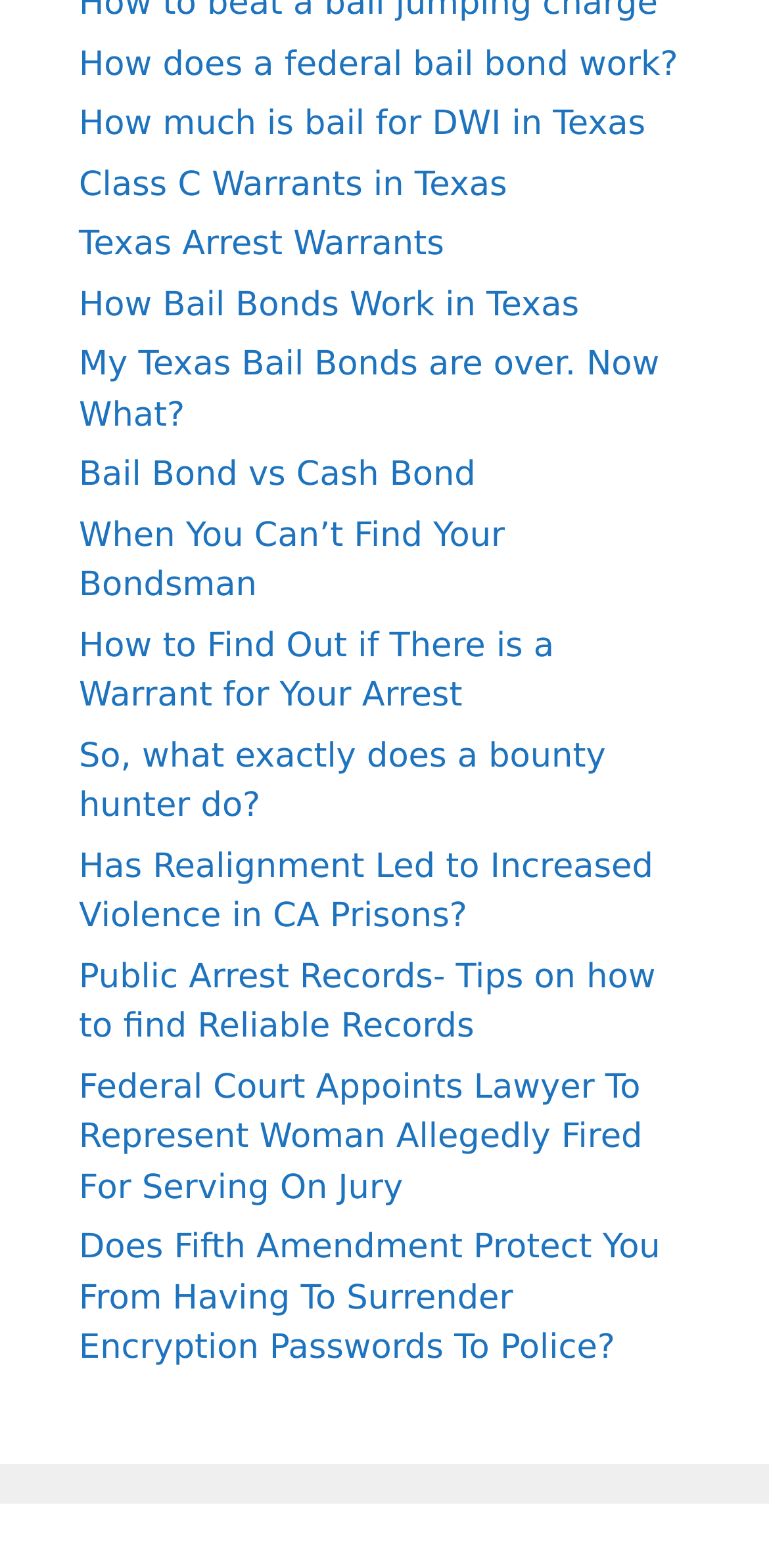Determine the bounding box coordinates of the region to click in order to accomplish the following instruction: "Learn about how federal bail bonds work". Provide the coordinates as four float numbers between 0 and 1, specifically [left, top, right, bottom].

[0.103, 0.029, 0.882, 0.054]